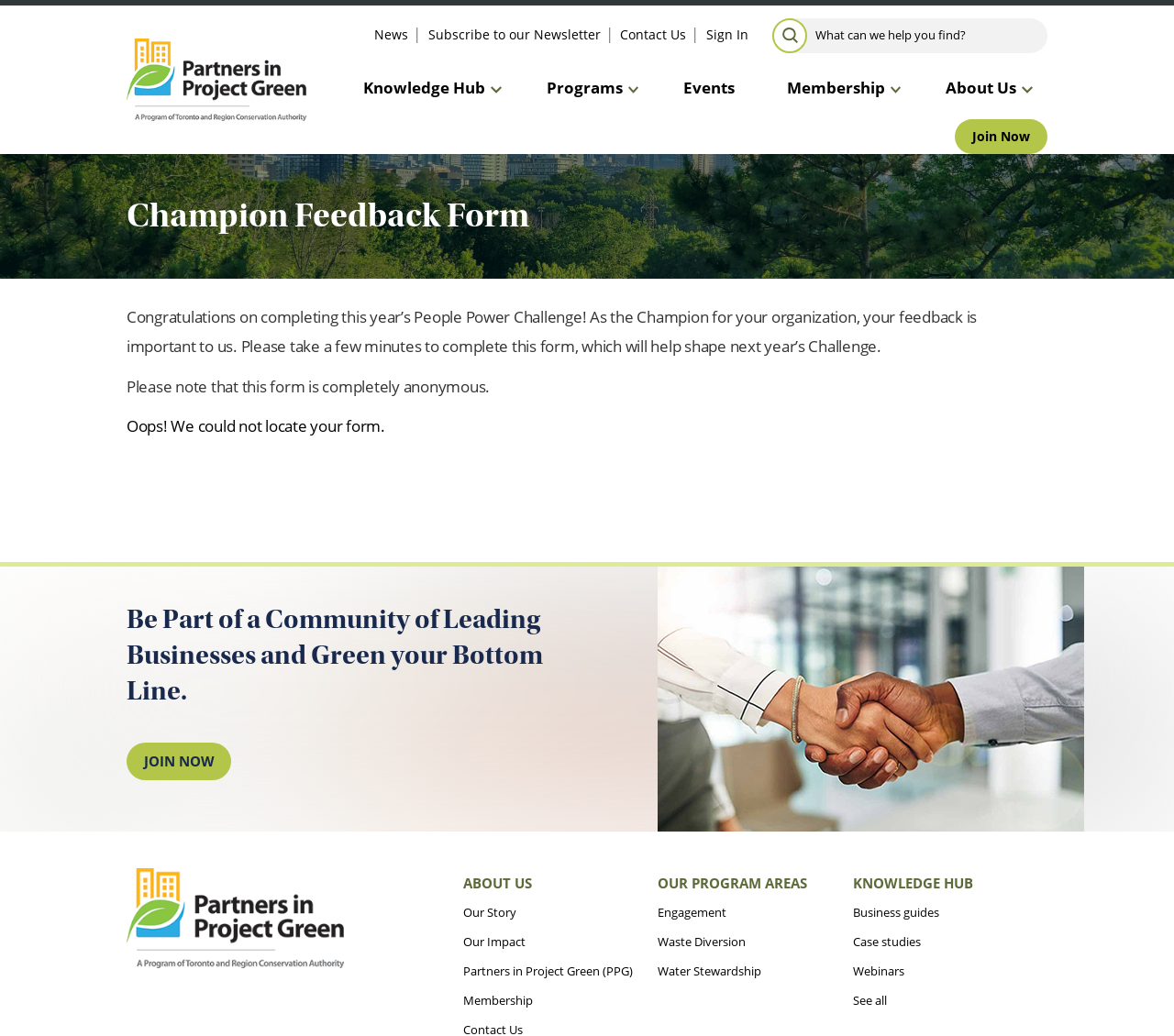Detail the various sections and features present on the webpage.

The webpage is a feedback form for the People Power Challenge, specifically designed for champions of organizations. At the top left corner, there is a logo of "Partners in Project Green" accompanied by a link to the organization's website. Below the logo, there is a primary navigation menu with links to various sections, including "Knowledge Hub", "Programs", "Events", "Membership", "About Us", and "Join Now".

On the right side of the top section, there is a secondary navigation menu with links to "News", "Subscribe to our Newsletter", "Contact Us", and "Sign In". Next to this menu, there is a search bar with a "SEARCH" button.

The main content of the webpage is divided into two sections. The top section has a heading "Champion Feedback Form" and a paragraph congratulating the user on completing the People Power Challenge. The paragraph also explains the purpose of the feedback form and assures the user that the form is completely anonymous.

Below this section, there is a heading "Be Part of a Community of Leading Businesses and Green your Bottom Line" with a "JOIN NOW" link. On the right side of this section, there is an image of "Partners in Project Green" with links to "ABOUT US", "Our Story", "Our Impact", and "Partners in Project Green (PPG) Membership".

Further down, there are three columns of links, each with a heading. The first column has links to "OUR PROGRAM AREAS" with sub-links to "Engagement", "Waste Diversion", and "Water Stewardship". The second column has links to "KNOWLEDGE HUB" with sub-links to "Business guides", "Case studies", "Webinars", and "See all". The third column has no heading but contains links to various resources.